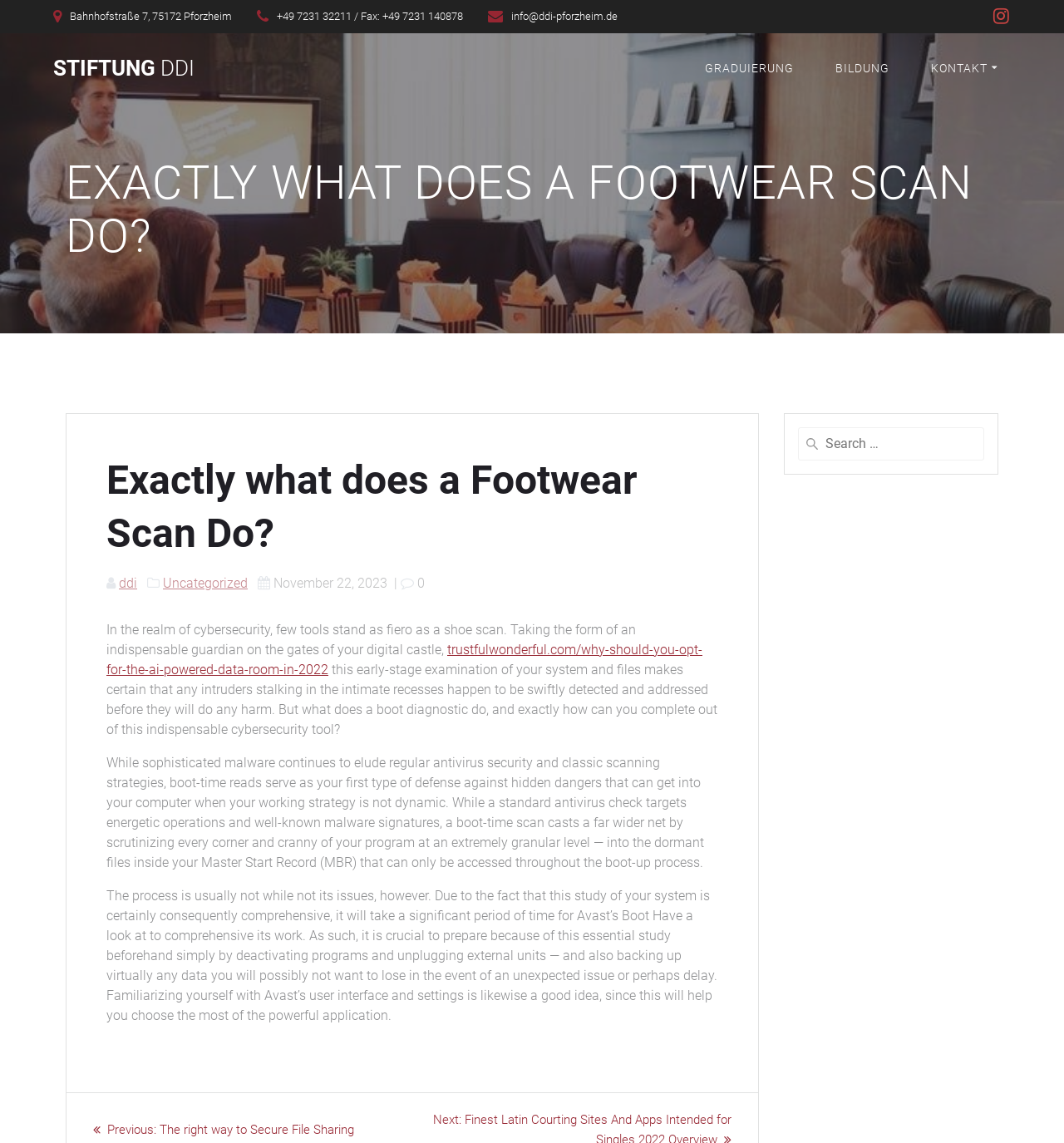What is the topic of the article?
Based on the image, provide your answer in one word or phrase.

Footwear Scan